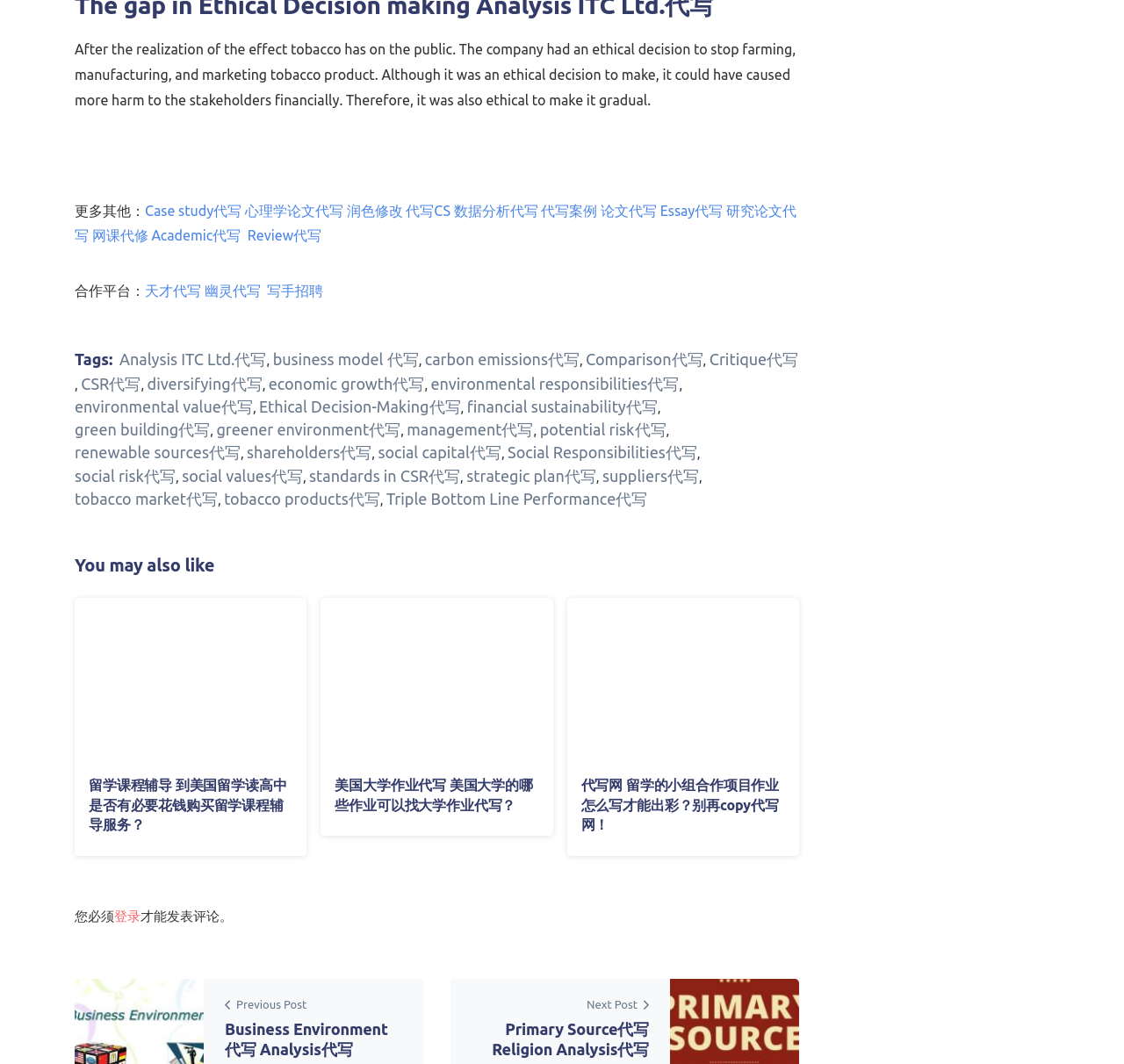What is the topic of the first article?
Give a one-word or short phrase answer based on the image.

留学课程辅导